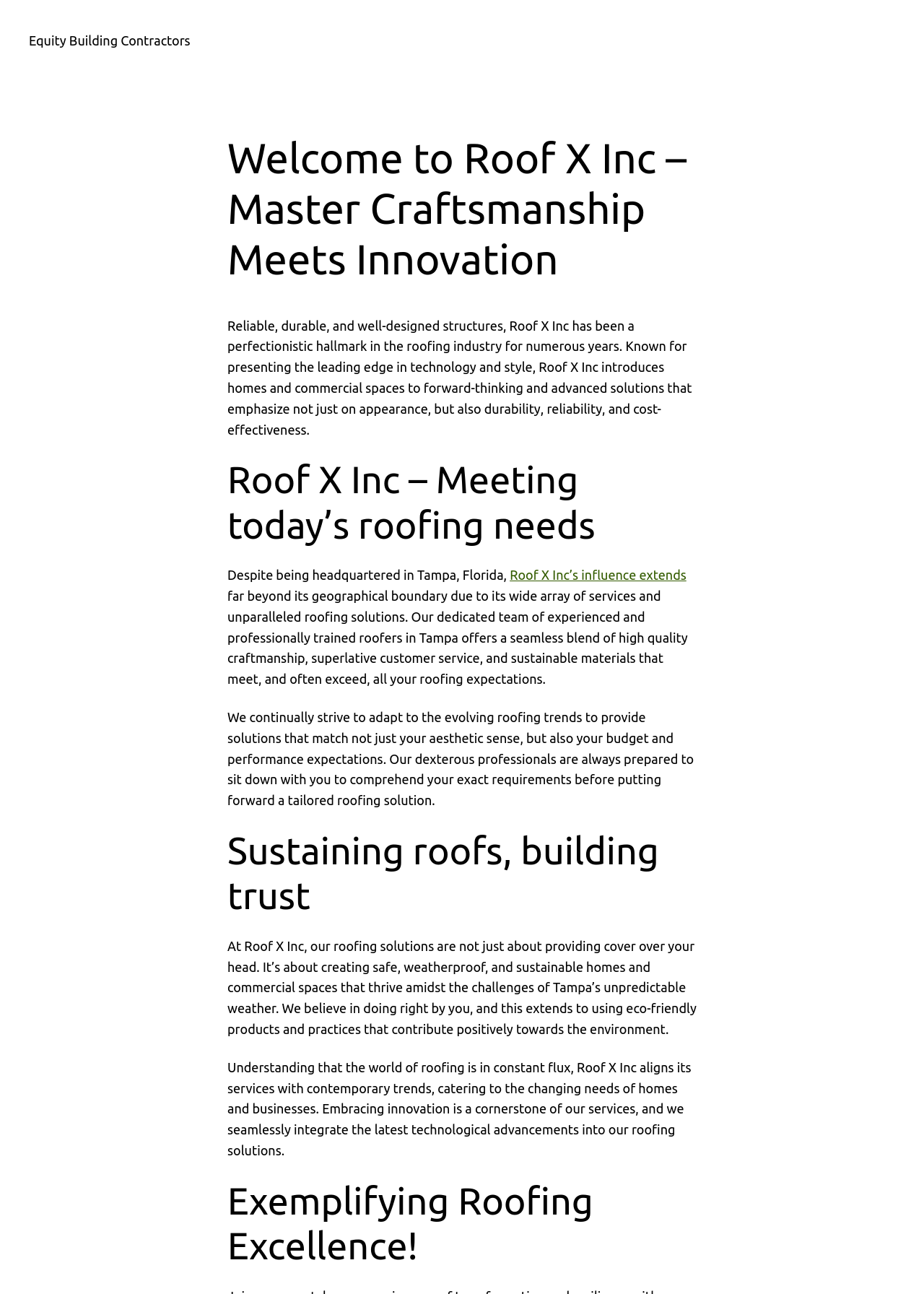Could you please study the image and provide a detailed answer to the question:
What is the company's commitment to the environment?

The webpage states that the company believes in 'doing right by you, and this extends to using eco-friendly products and practices that contribute positively towards the environment', indicating that Roof X Inc is committed to reducing its environmental impact.